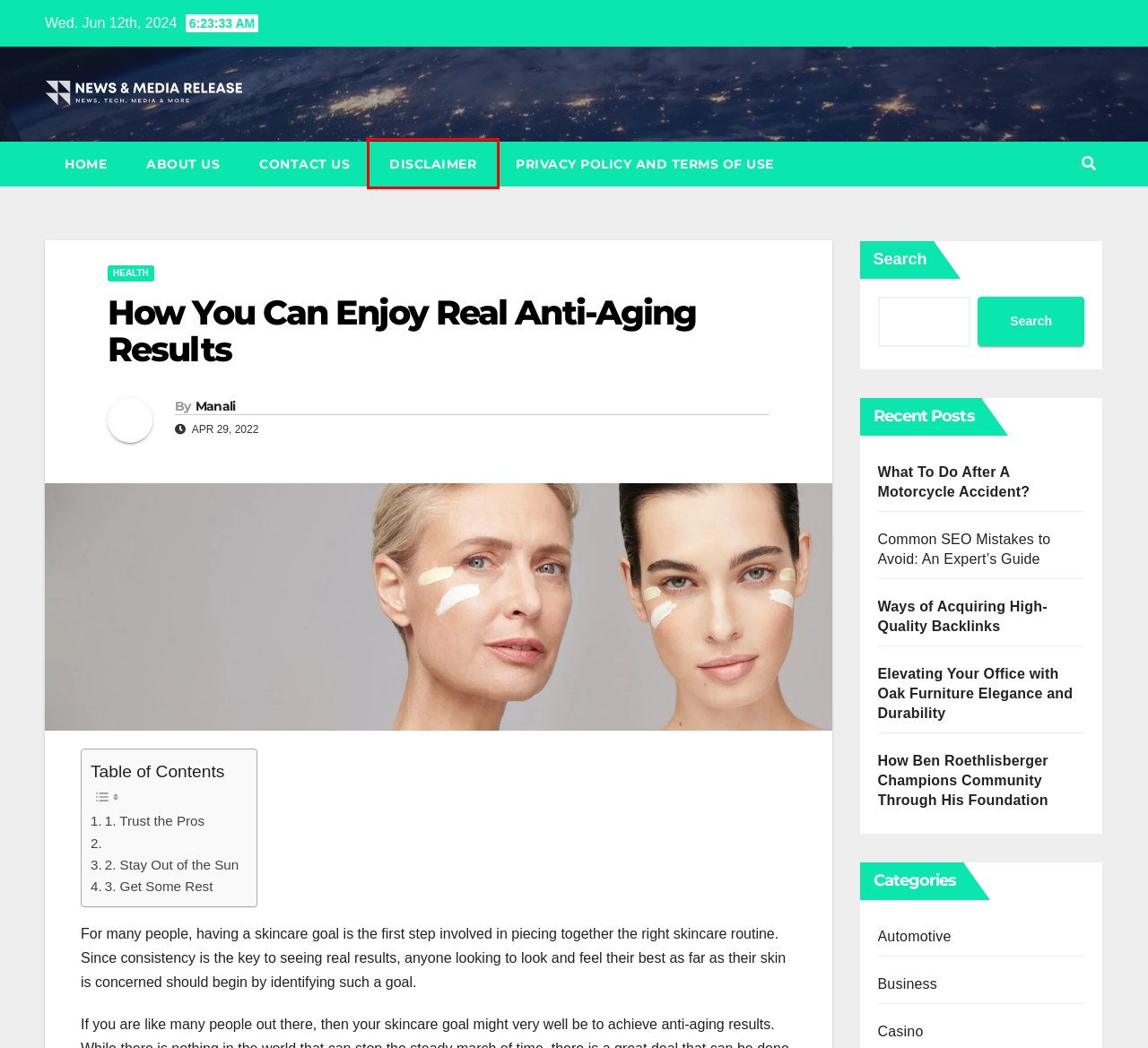With the provided screenshot showing a webpage and a red bounding box, determine which webpage description best fits the new page that appears after clicking the element inside the red box. Here are the options:
A. News & Media Release - News, Tech, Media & More
B. Elevating Your Office with Oak Furniture Elegance and Durability - News & Media Release
C. Contact Us - News & Media Release
D. How Ben Roethlisberger Champions Community Through His Foundation - News & Media Release
E. Ways of Acquiring High-Quality Backlinks - News & Media Release
F. Privacy Policy and Terms of Use - News & Media Release
G. Disclaimer - News & Media Release
H. Common SEO Mistakes to Avoid: An Expert's Guide - News & Media Release

G